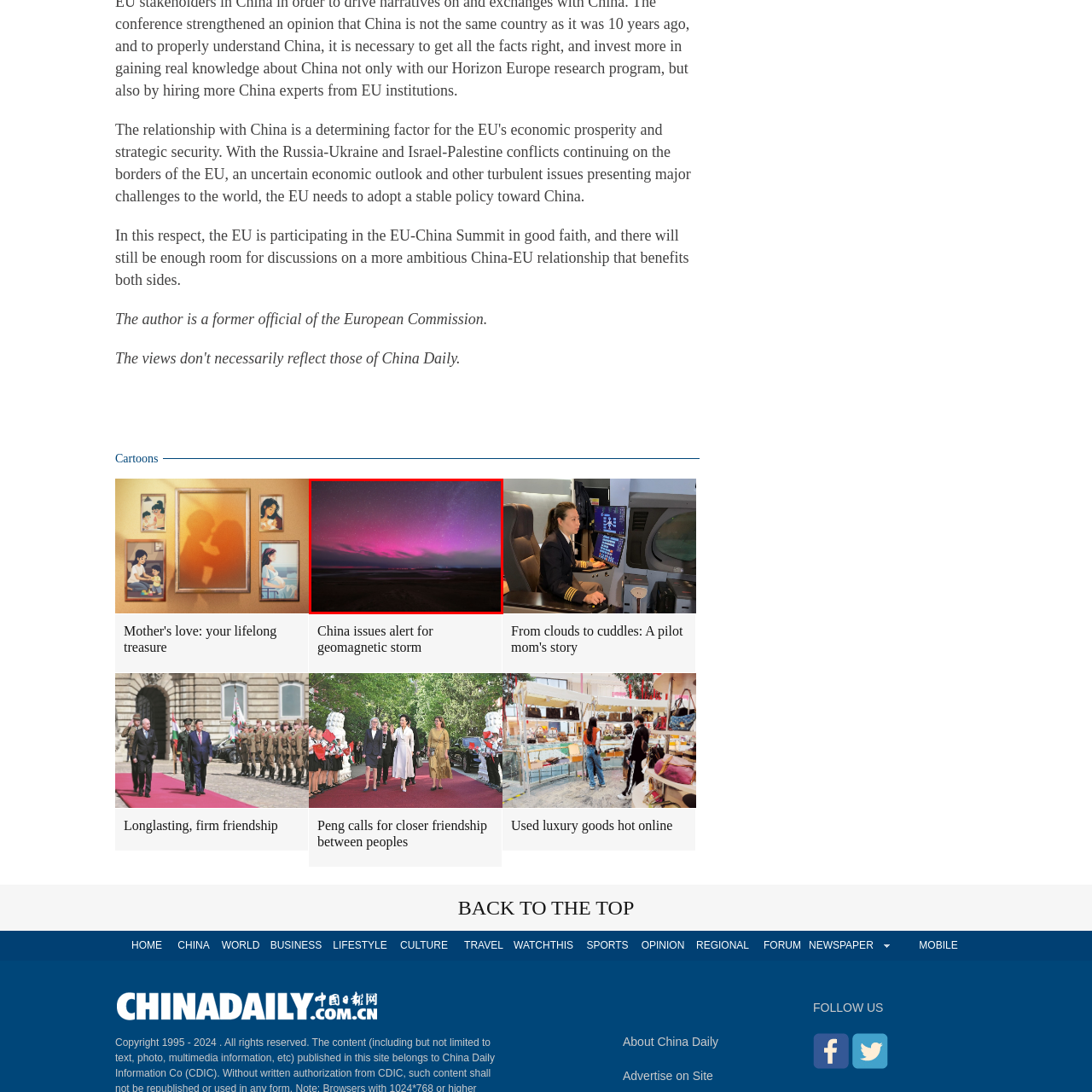Focus your attention on the image enclosed by the red boundary and provide a thorough answer to the question that follows, based on the image details: What is hinted at by the distant lights on the horizon?

The few distant lights on the horizon suggest that there are human settlements or activities in the vicinity, but they do not overpower the natural beauty of the aurora borealis and the landscape.